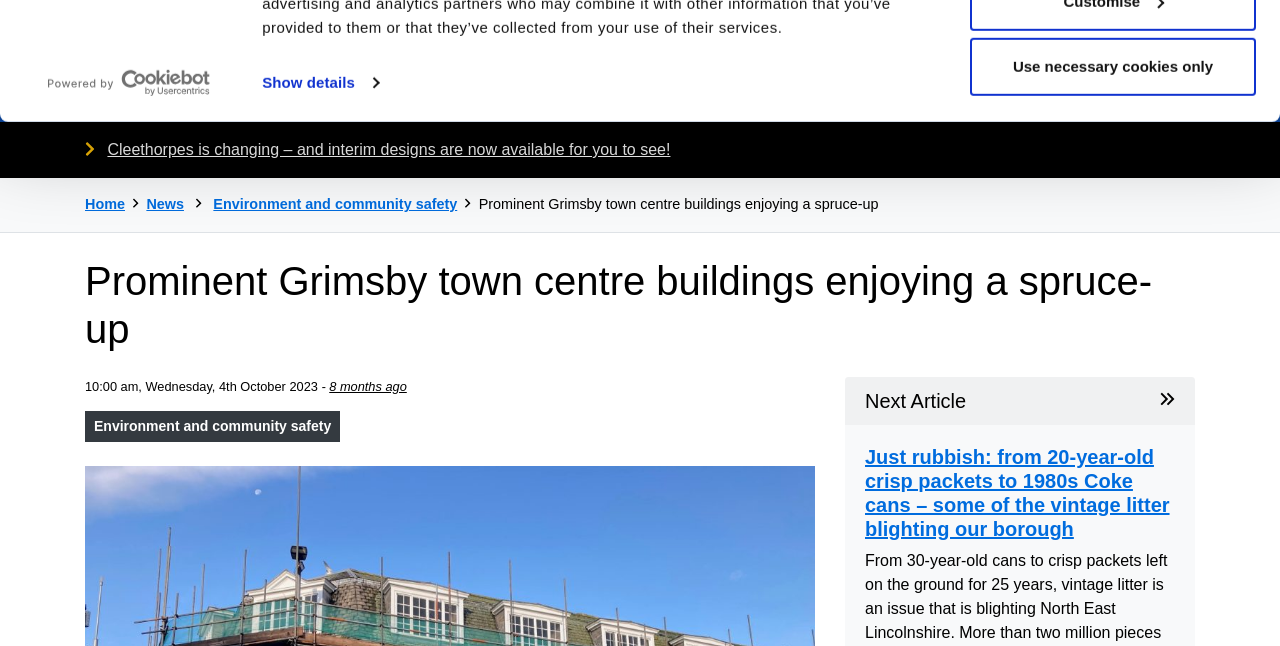Select the bounding box coordinates of the element I need to click to carry out the following instruction: "Click the 'MyNelincs' link".

[0.314, 0.128, 0.376, 0.155]